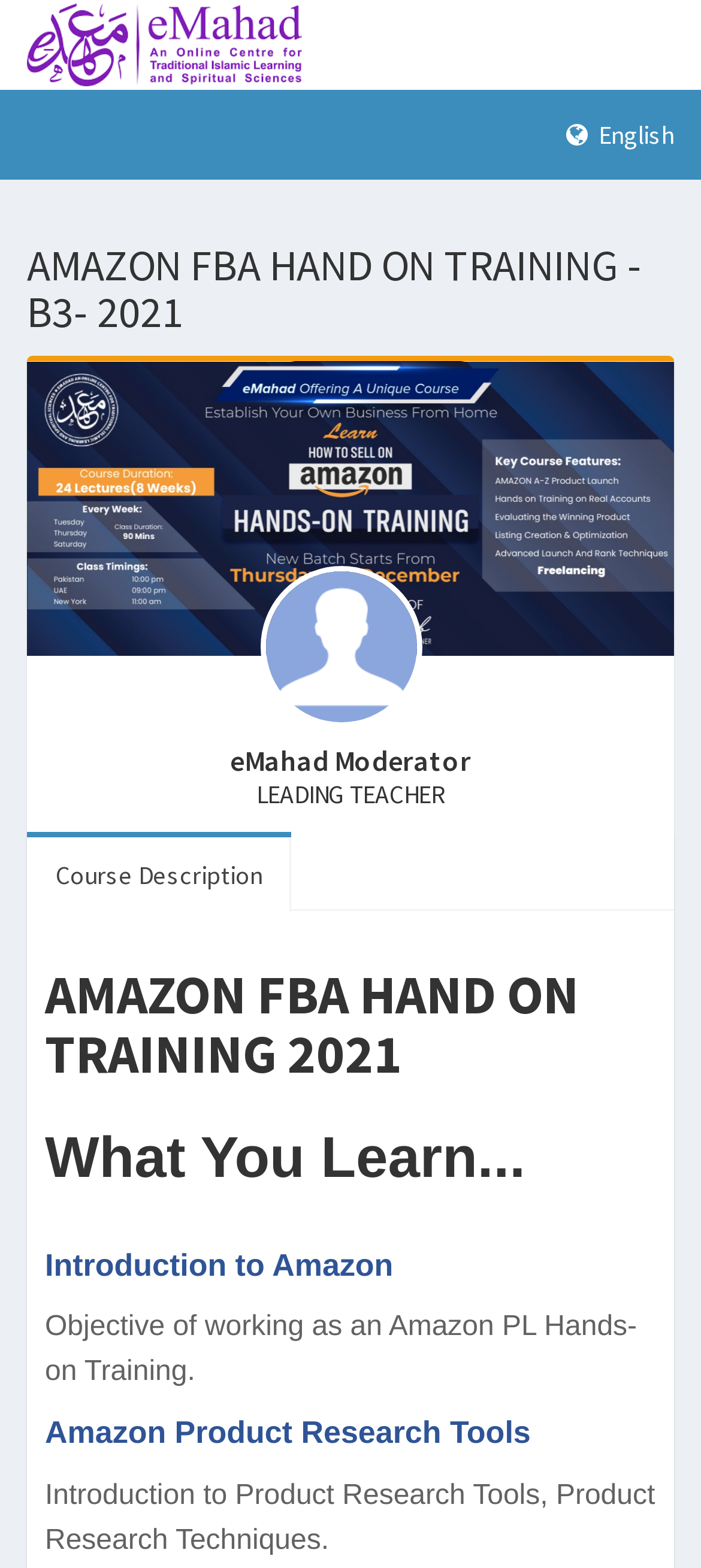What is the role of the person mentioned on the page?
Please provide a single word or phrase as your answer based on the screenshot.

LEADING TEACHER